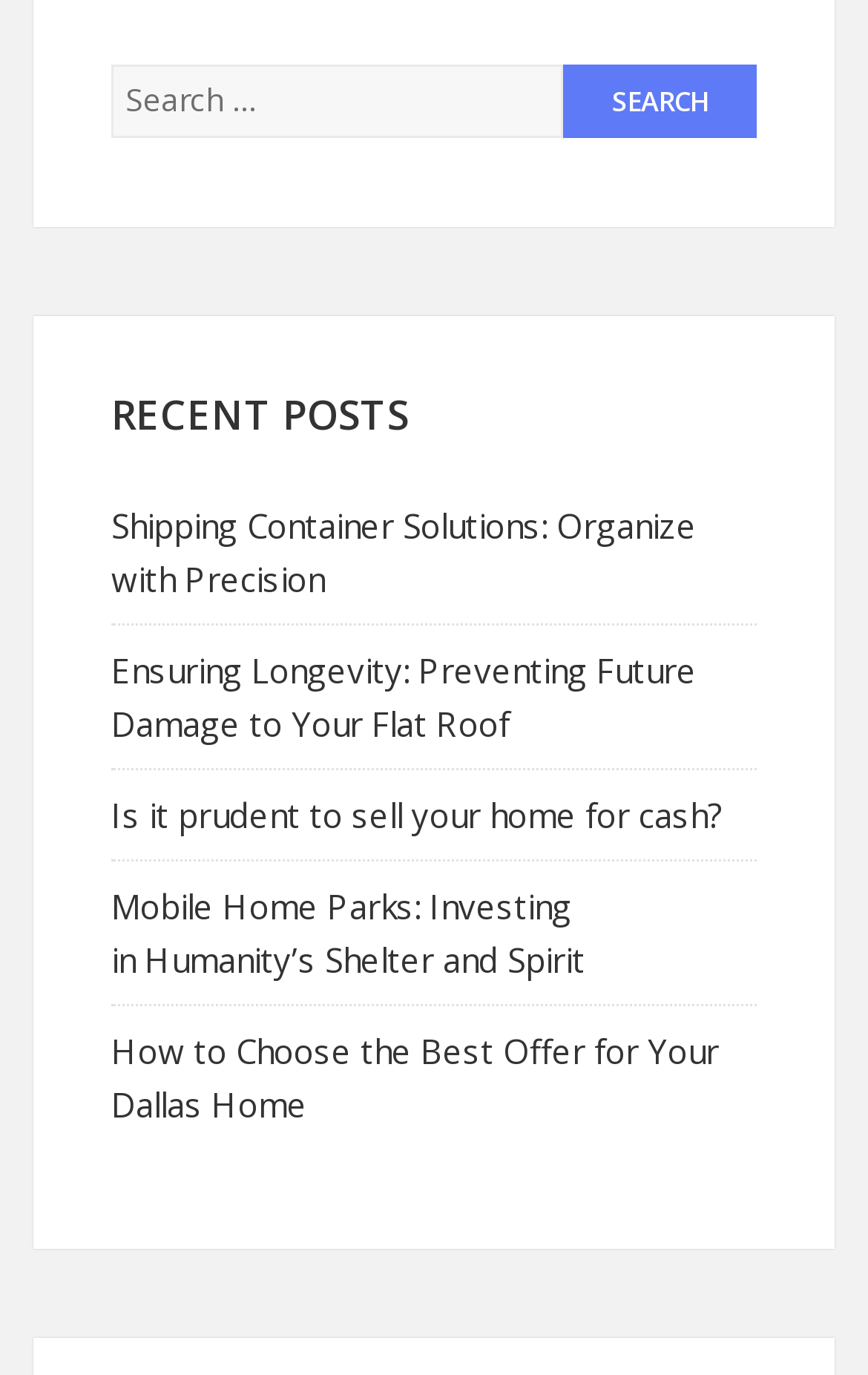How many recent posts are listed?
Answer the question with detailed information derived from the image.

Below the heading 'RECENT POSTS', there are five links listed, each with a descriptive title. These links appear to be recent posts or articles, and there are five of them in total.